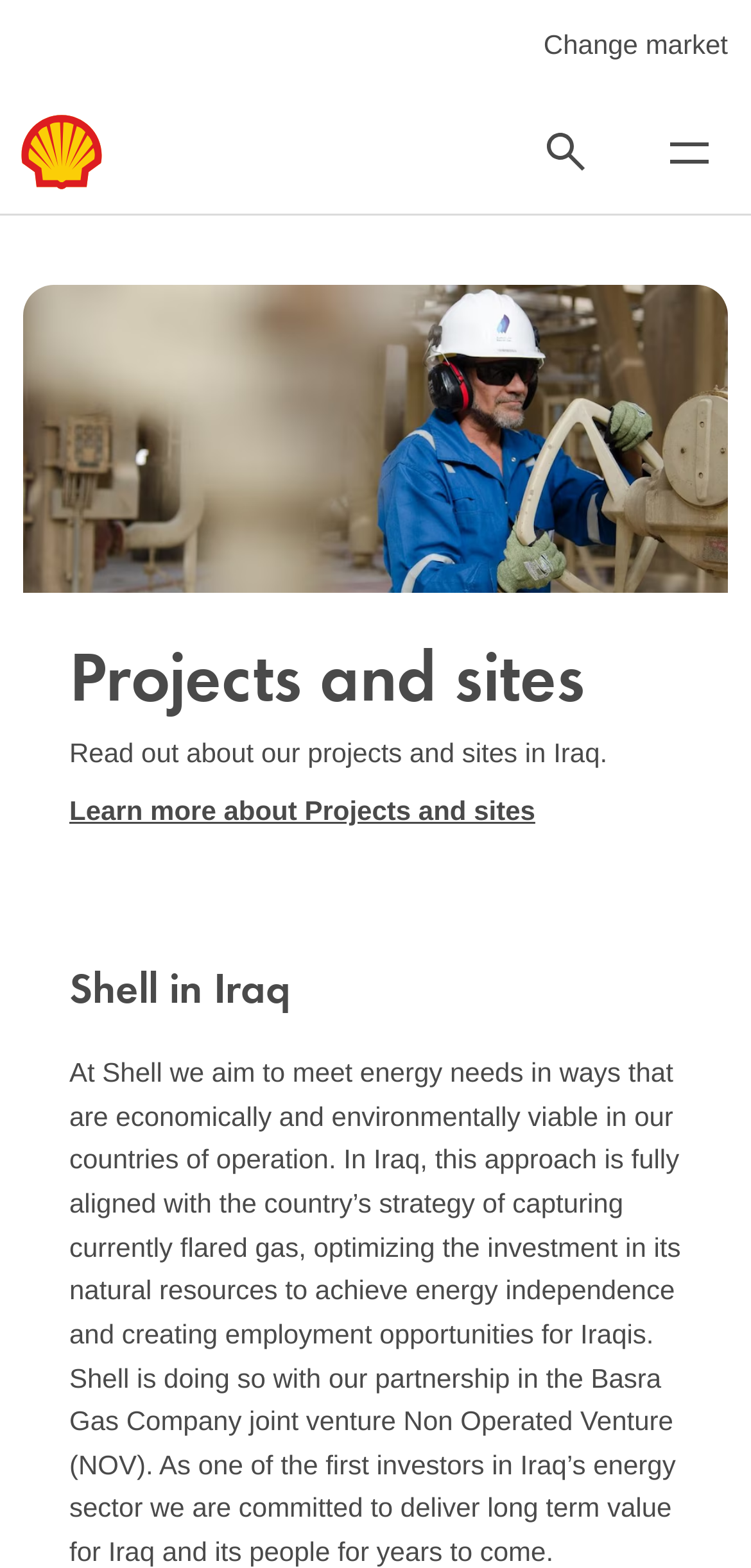What is one of the benefits of Shell's operations in Iraq?
Give a detailed explanation using the information visible in the image.

The webpage mentions that one of the benefits of Shell's operations in Iraq is creating employment opportunities for Iraqis, which is part of the company's approach to meet energy needs in ways that are economically and environmentally viable.